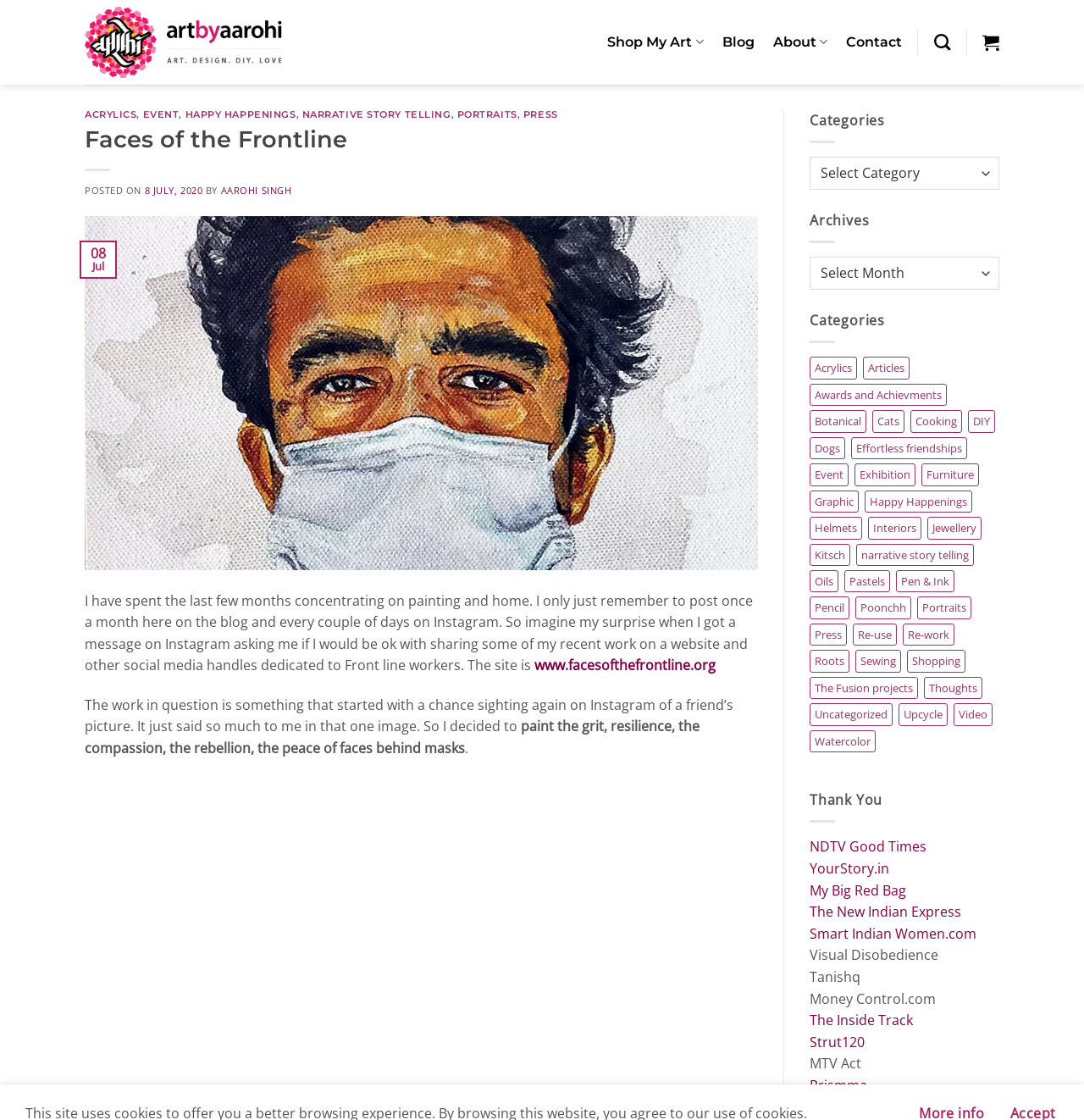Analyze and describe the webpage in a detailed narrative.

The webpage is titled "Faces of the Frontline - Art By Aarohi" and has a navigation menu at the top with links to "Shop My Art", "Blog", "About", "Contact", and "Search". There is also a social media icon on the top right corner.

Below the navigation menu, there is a header section with a list of categories, including "ACRYLICS", "EVENT", "HAPPY HAPPENINGS", "NARRATIVE STORY TELLING", "PORTRAITS", and "PRESS". Each category has a link to a corresponding page.

The main content of the webpage is a blog post titled "Faces of the Frontline". The post starts with a brief introduction, followed by a paragraph of text describing the artist's experience with painting and home. The text also mentions the artist's surprise at being asked to share their work on a website dedicated to frontline workers.

The post then describes the inspiration behind the artist's work, which started with a chance sighting of a friend's picture on Instagram. The artist decided to paint the grit, resilience, compassion, rebellion, and peace of faces behind masks.

There are no images on the page, but there are several links to other pages, including "www.facesofthefrontline.org", which is likely the website mentioned in the post.

On the right side of the page, there is a sidebar with several sections, including "Categories", "Archives", and a list of links to various categories, such as "Acrylics", "Articles", "Awards and Achievements", and many others. Each link has a number of items in parentheses, indicating the number of posts in each category.

At the bottom of the page, there are several links to other websites, including "NDTV Good Times", "YourStory.in", and "My Big Red Bag". There is also a "Thank You" message at the bottom of the page.